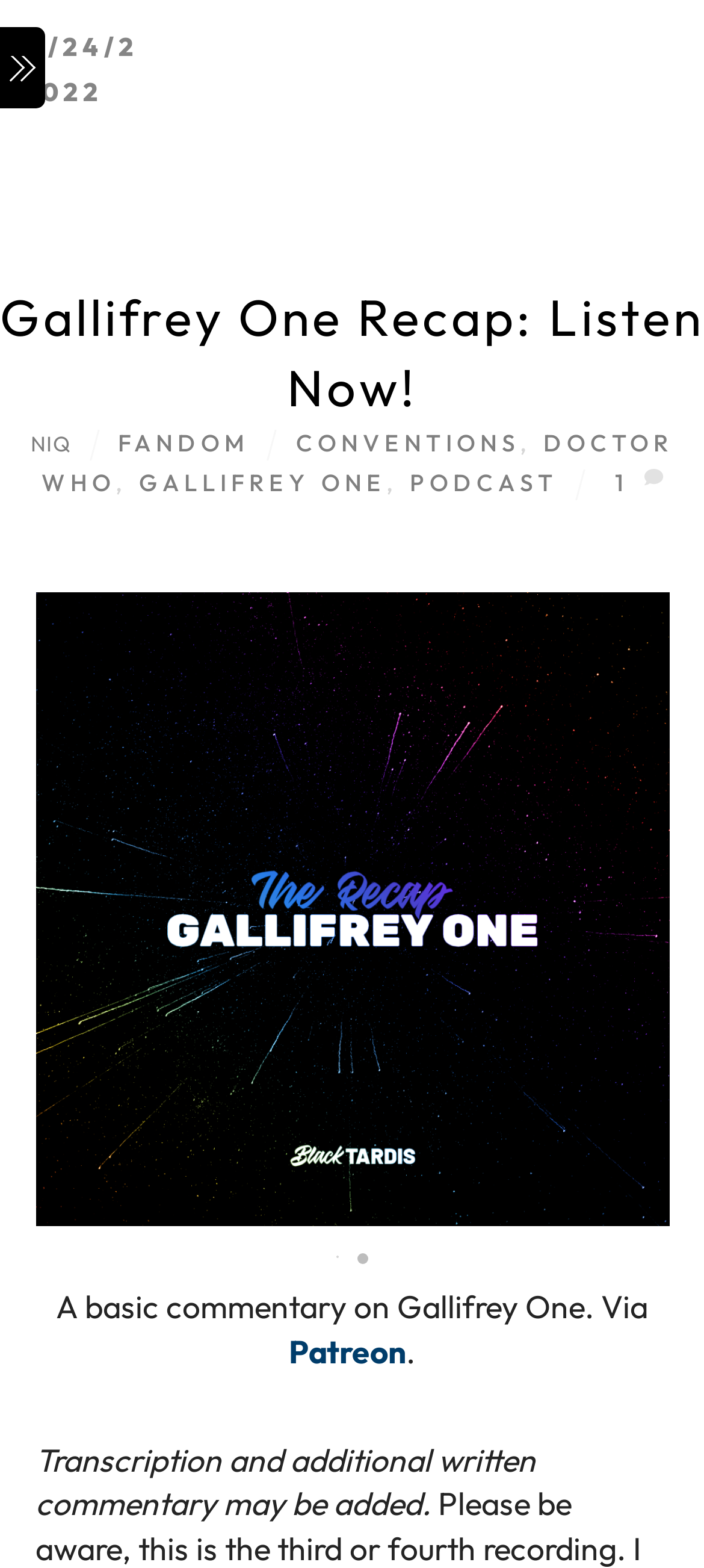Identify the bounding box of the UI component described as: "Gallifrey One".

[0.198, 0.298, 0.549, 0.316]